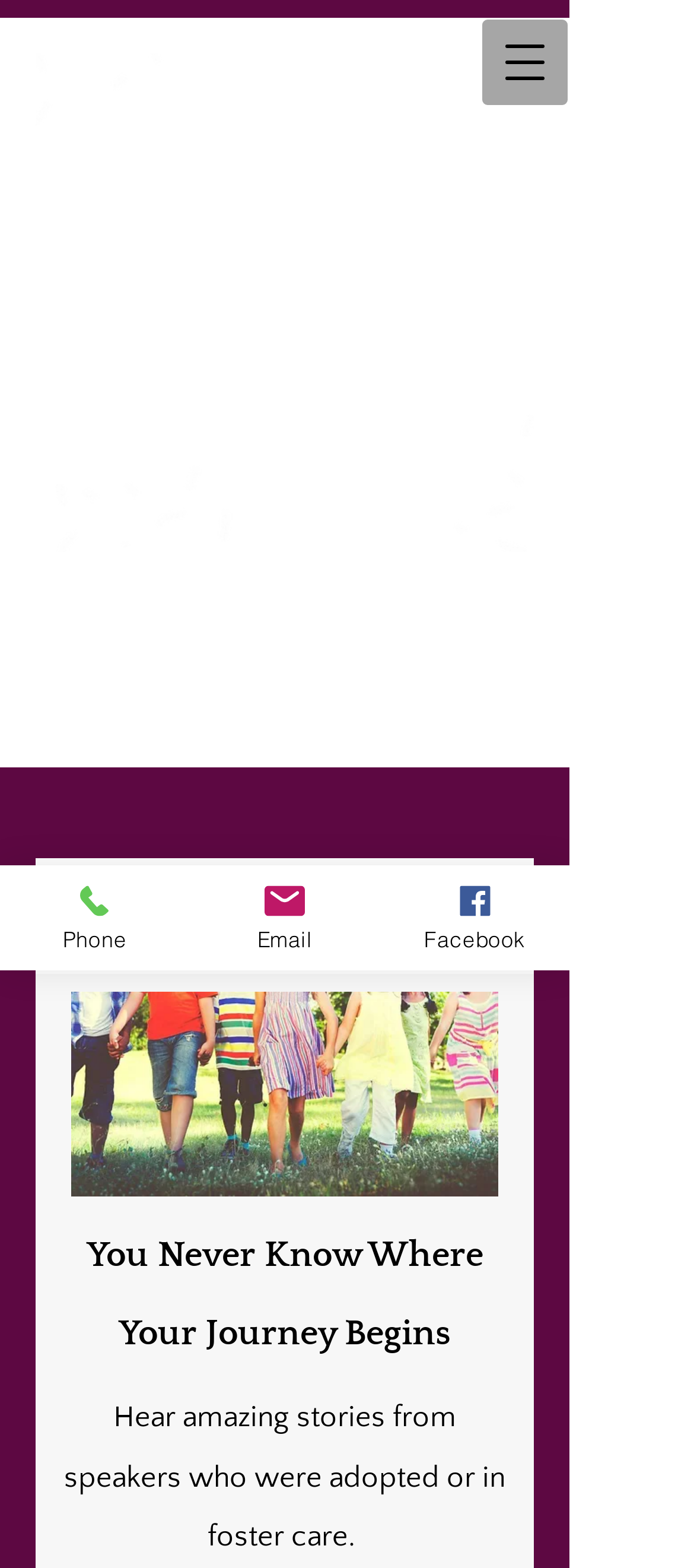What is the theme of the event?
Carefully analyze the image and provide a thorough answer to the question.

The theme of the event can be inferred from the static text 'Hear amazing stories from speakers who were adopted or in foster care.' which suggests that the event is related to adoption and foster care.